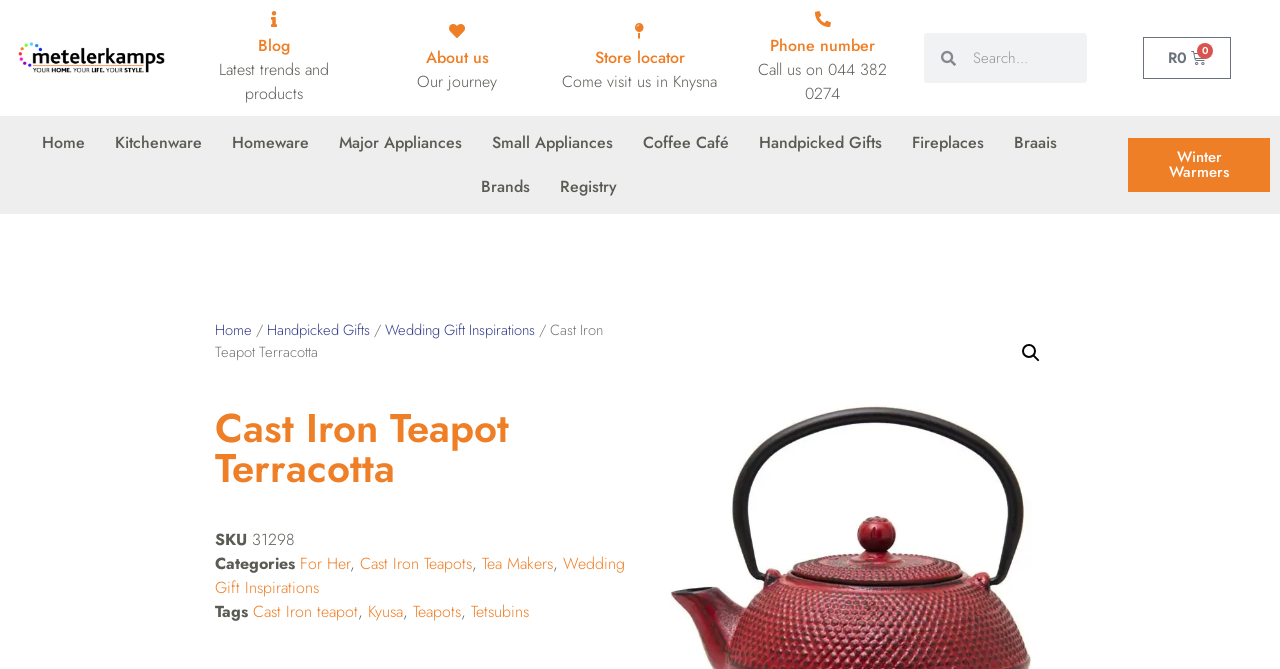Please specify the bounding box coordinates of the region to click in order to perform the following instruction: "Call the phone number".

[0.602, 0.051, 0.684, 0.085]